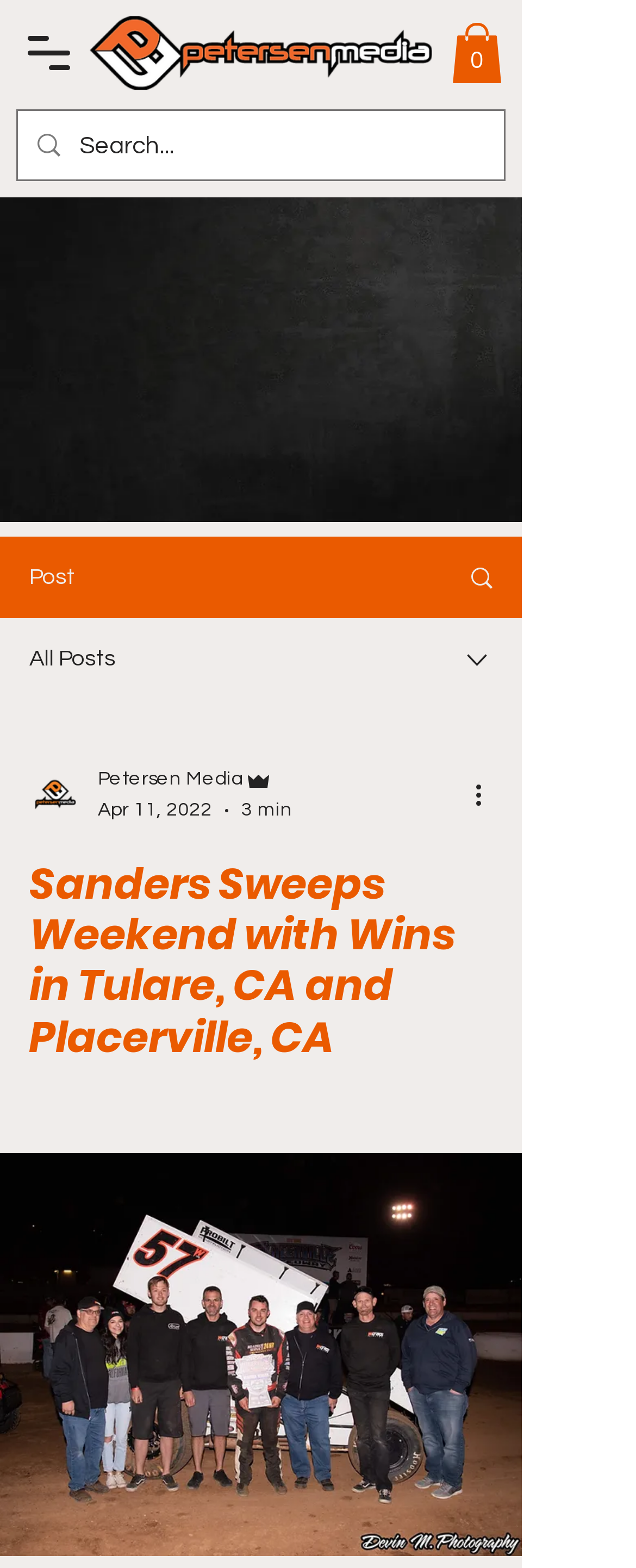Kindly determine the bounding box coordinates for the clickable area to achieve the given instruction: "More actions on the post".

[0.738, 0.494, 0.8, 0.519]